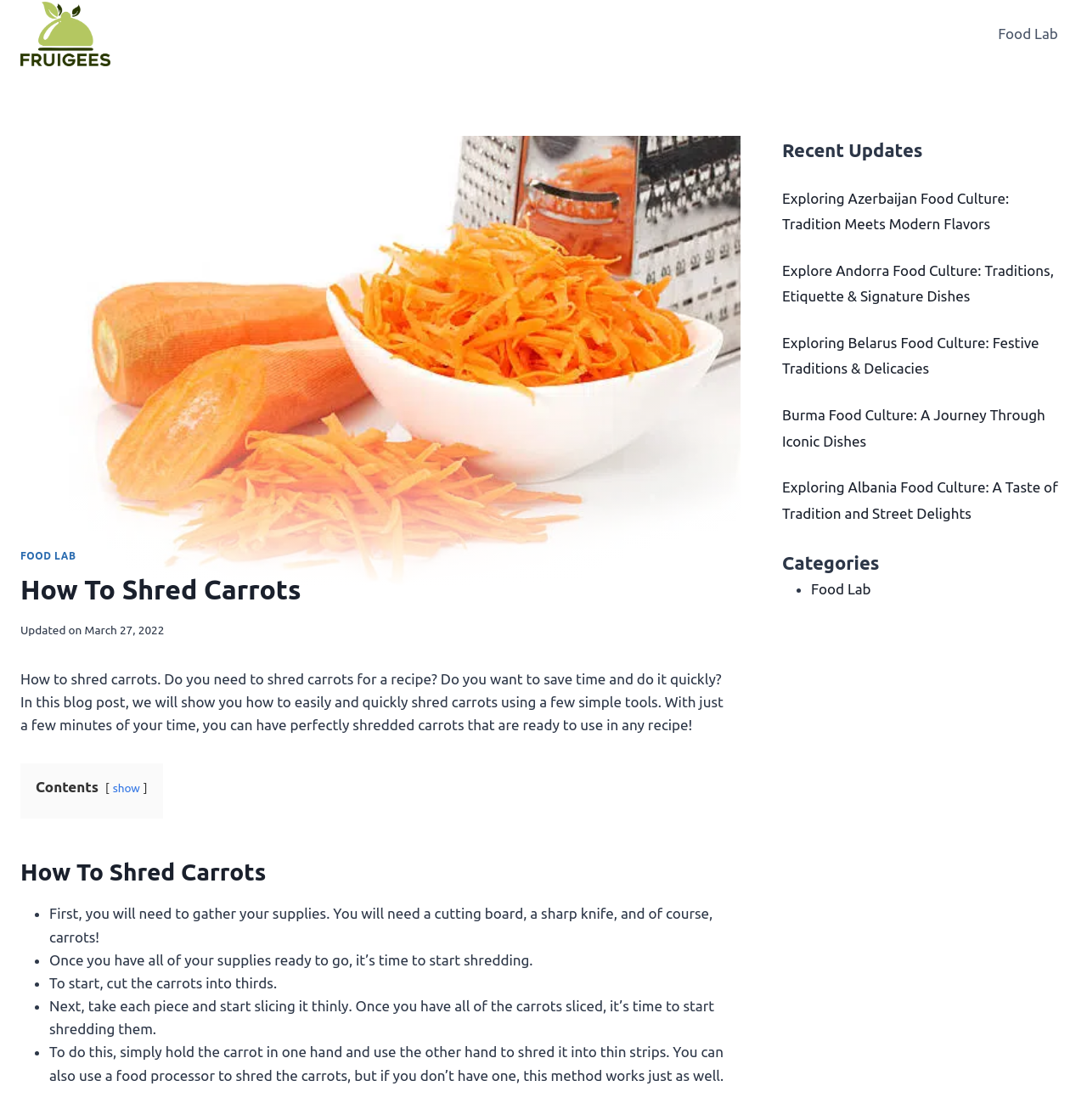Identify the bounding box coordinates of the clickable region to carry out the given instruction: "Click the 'Anchor Safe Header Logo'".

None